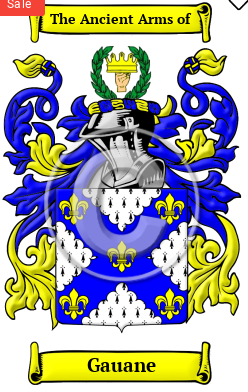What is written elegantly below the shield?
Answer with a single word or short phrase according to what you see in the image.

The name 'Gauane'